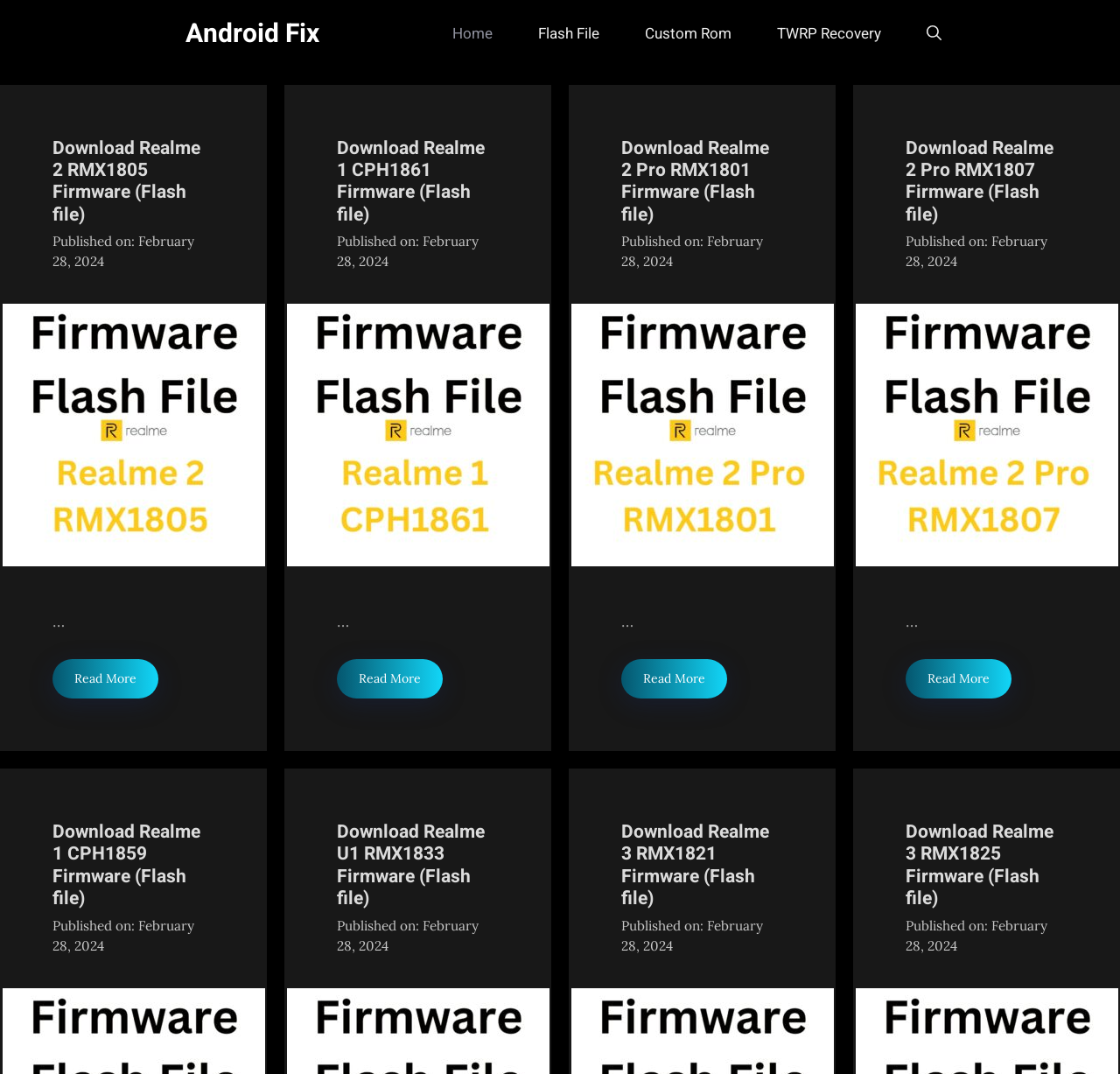What is the common theme among the articles on this webpage?
Based on the visual content, answer with a single word or a brief phrase.

Android devices